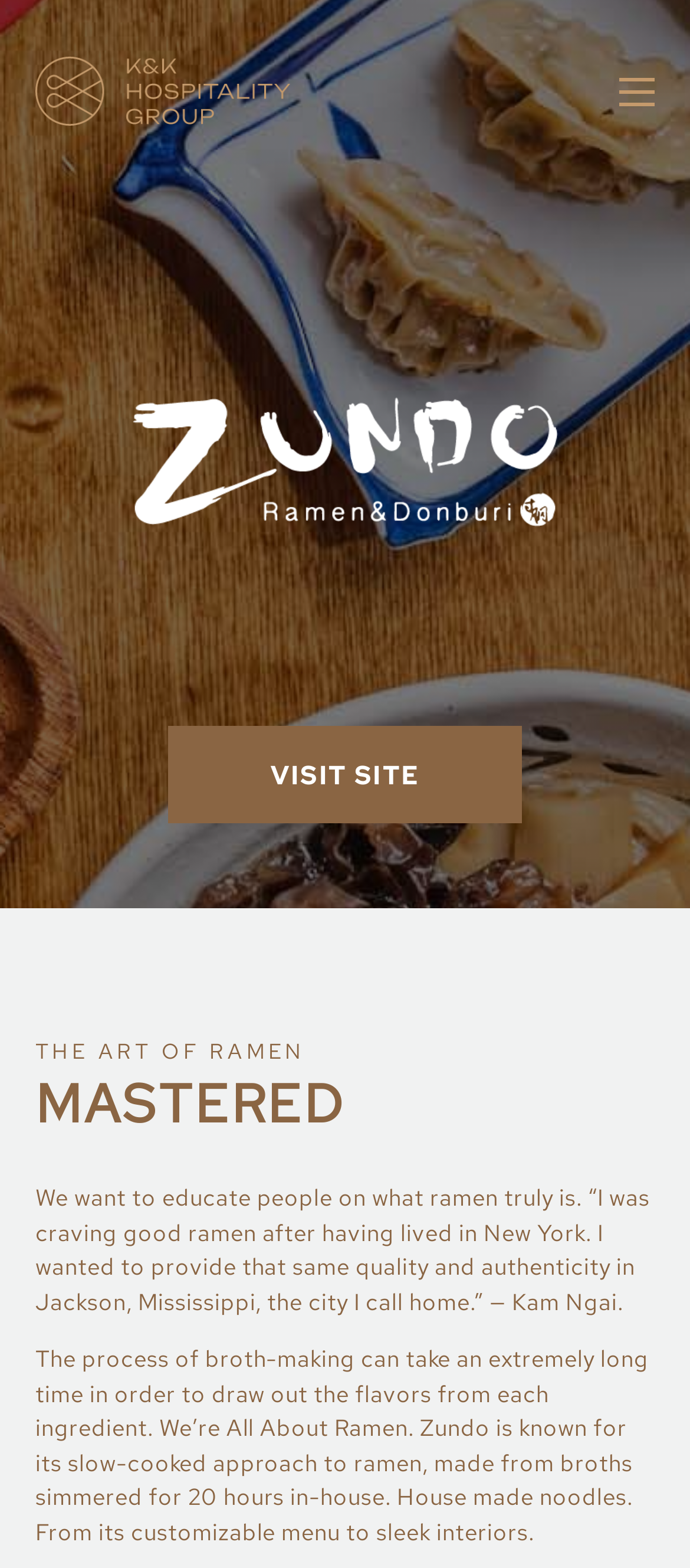What is the focus of Zundo?
Craft a detailed and extensive response to the question.

The focus of Zundo can be inferred from the text 'THE ART OF RAMEN' and the description of the slow-cooked approach to ramen, made from broths simmered for 20 hours in-house, which suggests that Zundo is a restaurant that specializes in ramen.